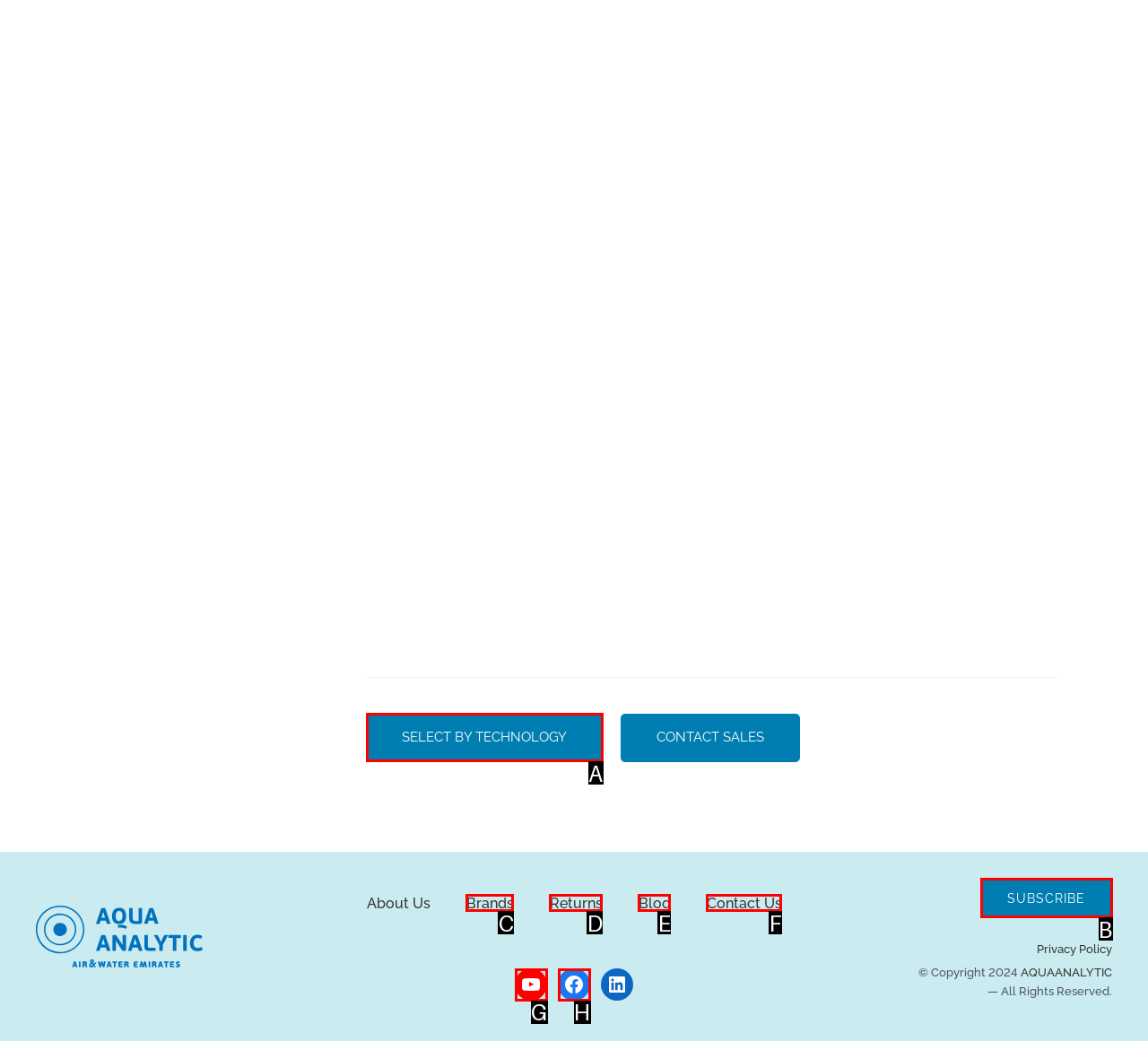From the choices given, find the HTML element that matches this description: SELECT BY TECHNOLOGY. Answer with the letter of the selected option directly.

A